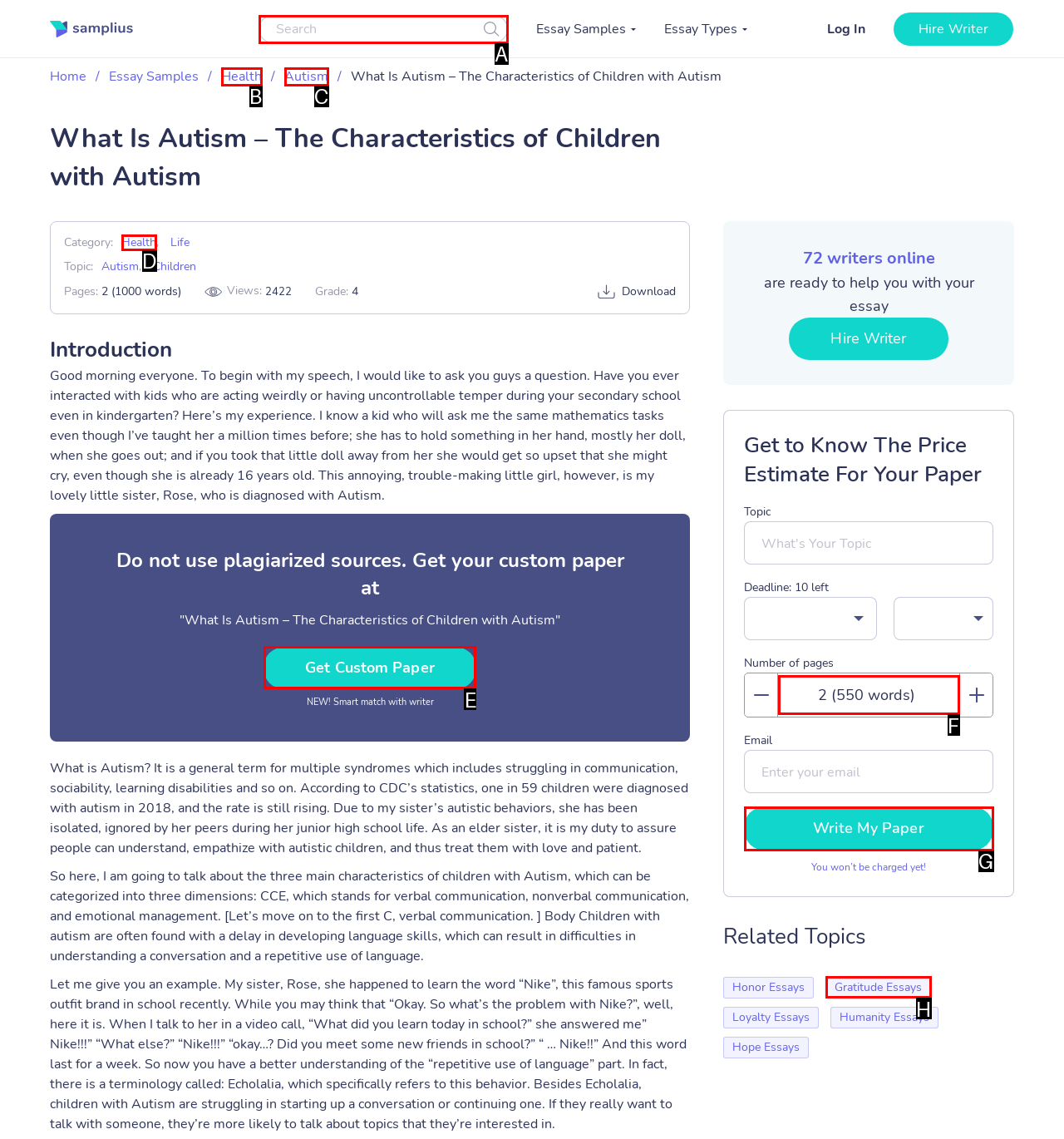Identify the letter that best matches this UI element description: Gratitude Essays
Answer with the letter from the given options.

H